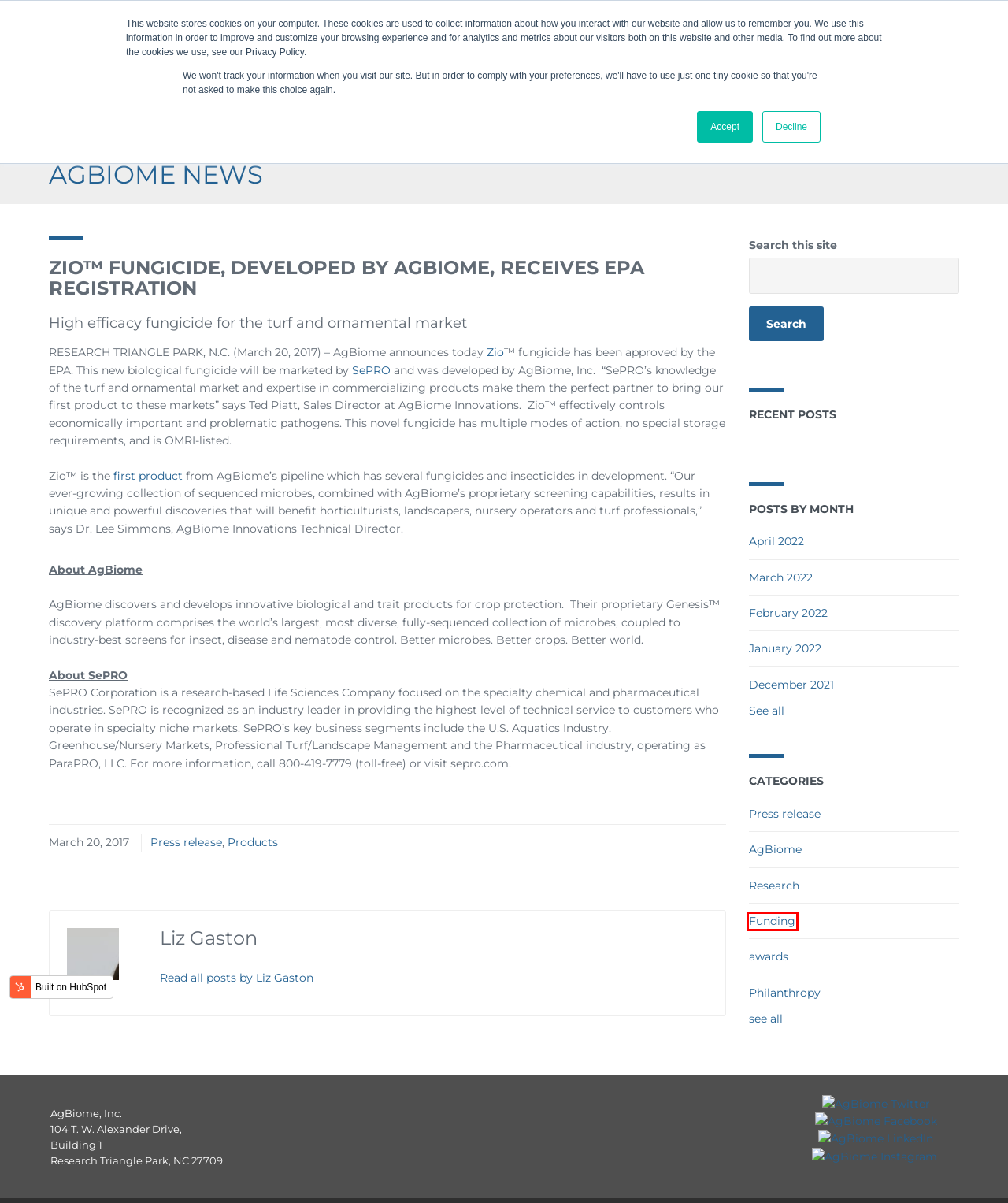Review the webpage screenshot and focus on the UI element within the red bounding box. Select the best-matching webpage description for the new webpage that follows after clicking the highlighted element. Here are the candidates:
A. AgBiome News | Philanthropy
B. AgBiome News | Products
C. AgBiome News | AgBiome
D. Contact Us | AgBiome
E. AgBiome News | Press release
F. Start A Career With Us | AgBiome
G. AgBiome News | Funding
H. Partner with the Microbial World | AgBiome

G